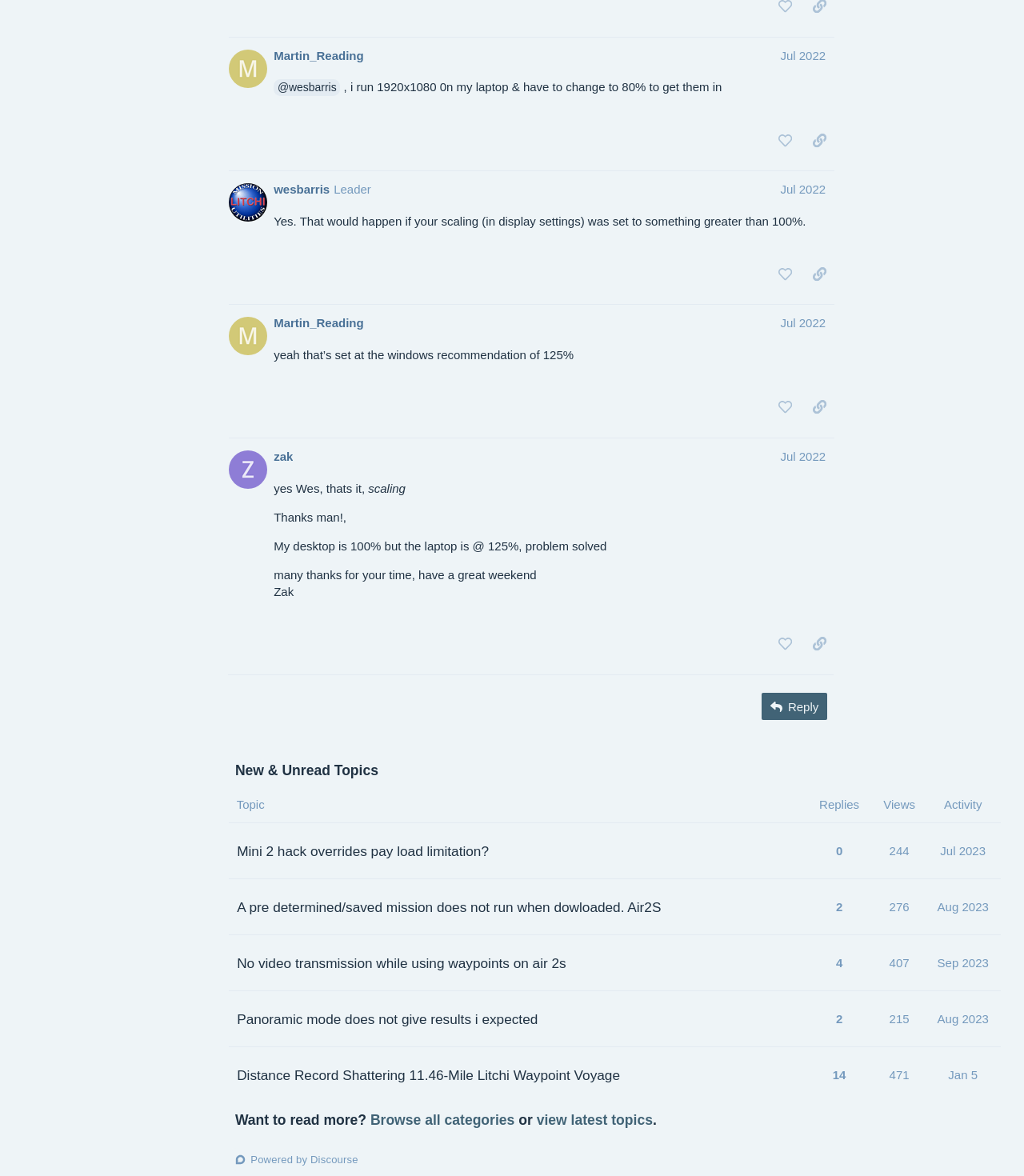Refer to the image and answer the question with as much detail as possible: How many replies does the second topic have?

I found the answer by examining the second row in the 'New & Unread Topics' table, which has a gridcell 'This topic has 2 replies'.